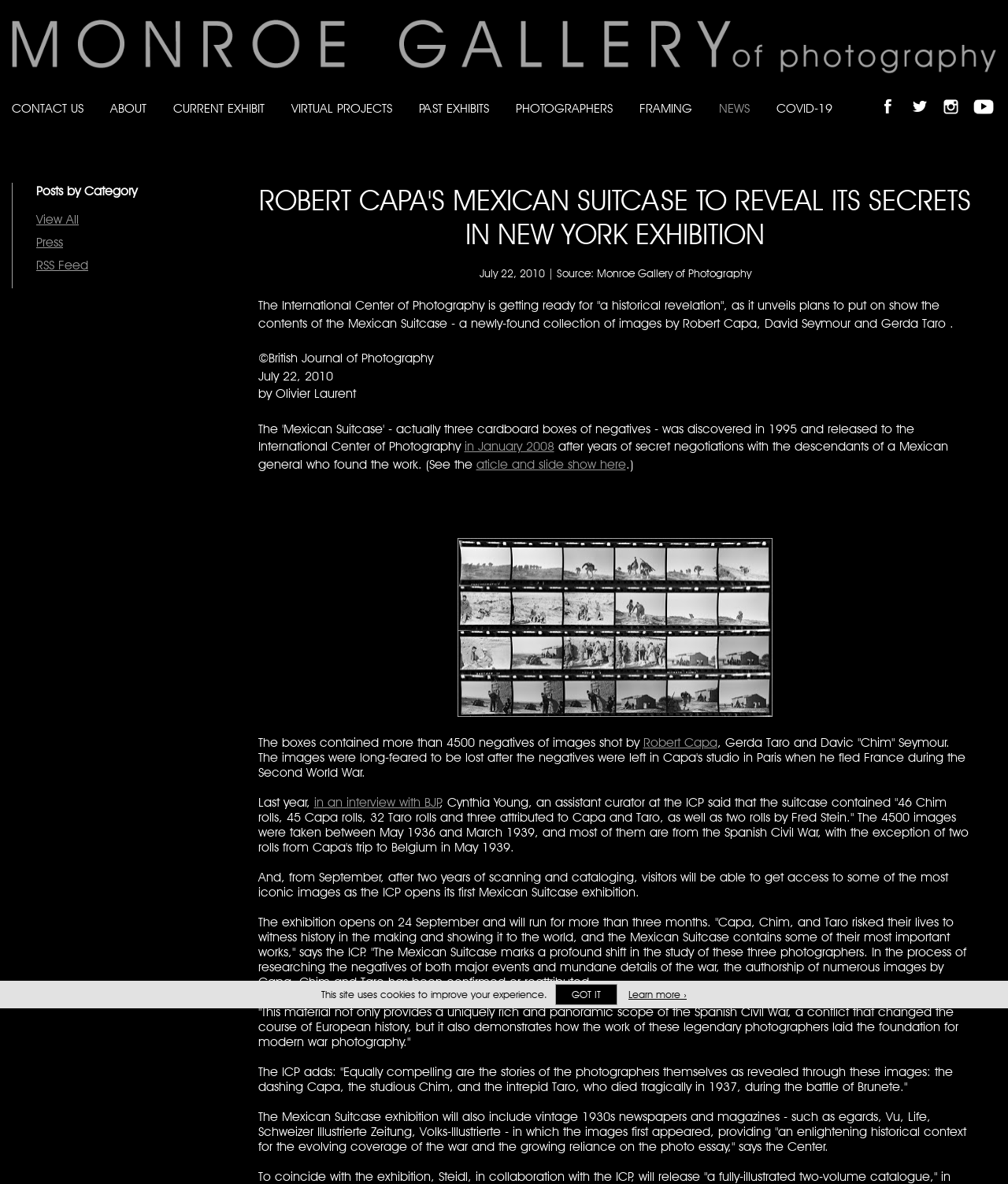Bounding box coordinates must be specified in the format (top-left x, top-left y, bottom-right x, bottom-right y). All values should be floating point numbers between 0 and 1. What are the bounding box coordinates of the UI element described as: News

[0.7, 0.078, 0.757, 0.104]